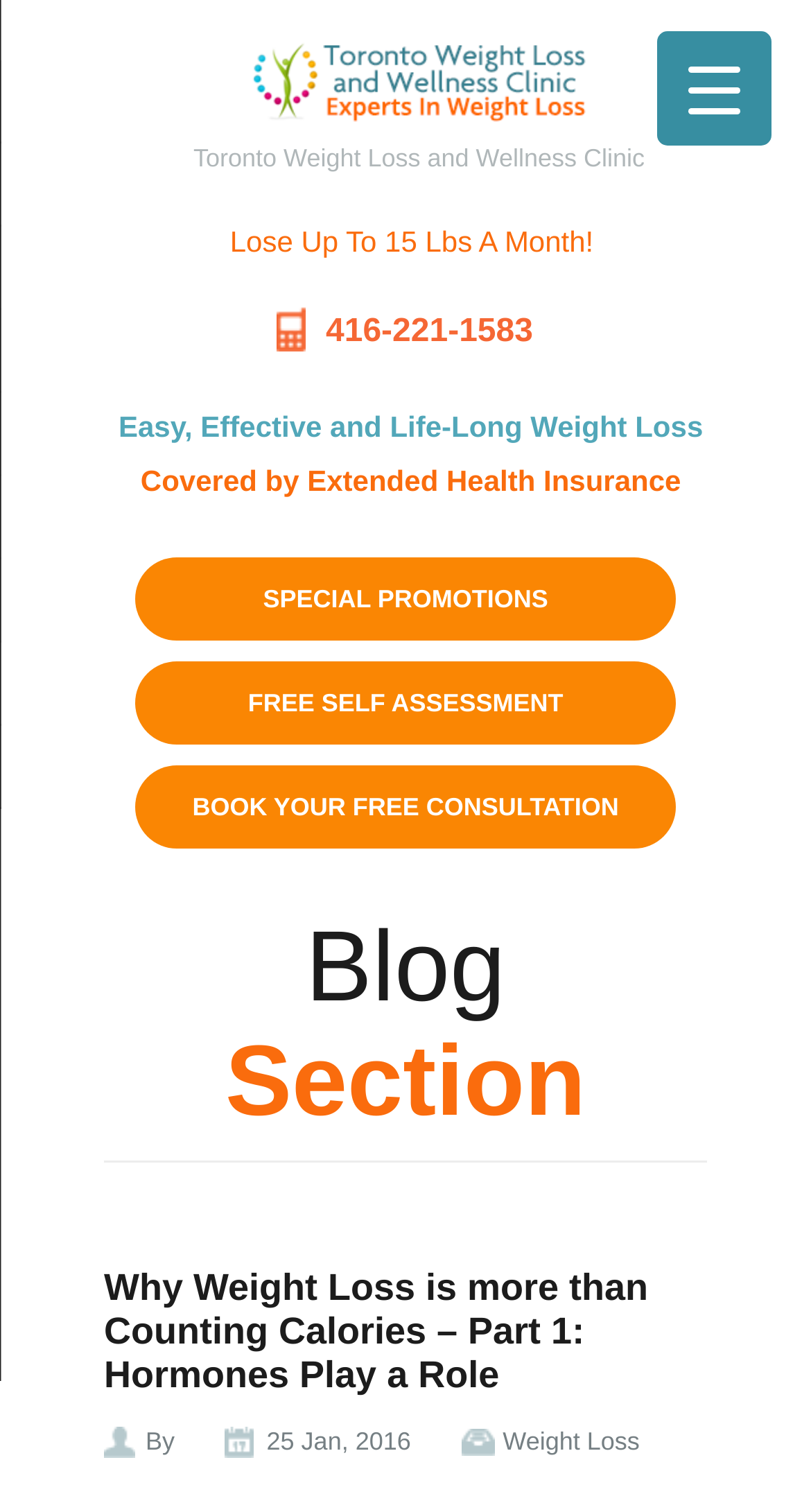What is the name of the weight loss clinic?
Using the image as a reference, deliver a detailed and thorough answer to the question.

The name of the weight loss clinic can be found in the top section of the webpage, where it is written as 'Toronto Weight Loss Clinic Toronto Weight Loss and Wellness Clinic' and also has an image with the same name.